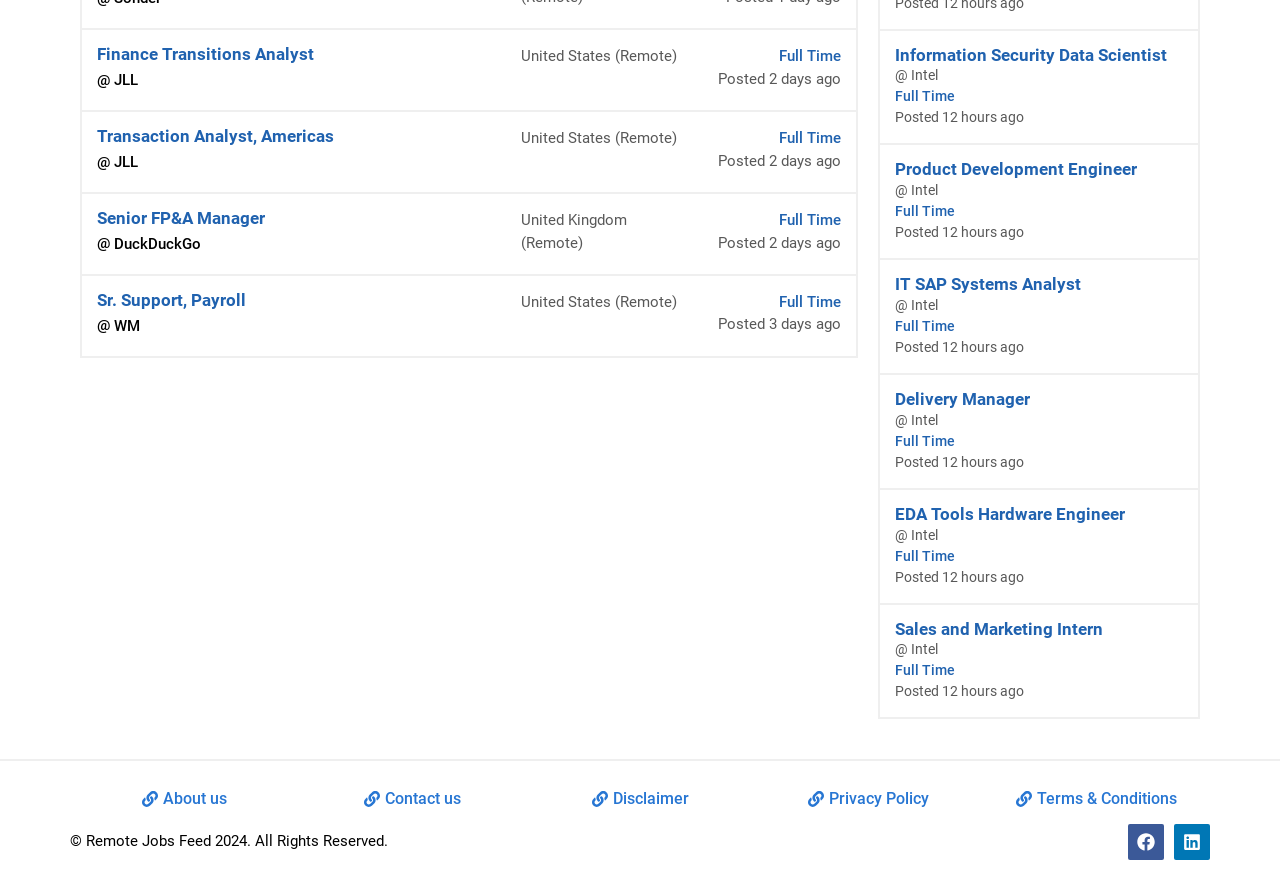What is the copyright year mentioned at the bottom of the webpage?
Answer the question with a single word or phrase, referring to the image.

2024